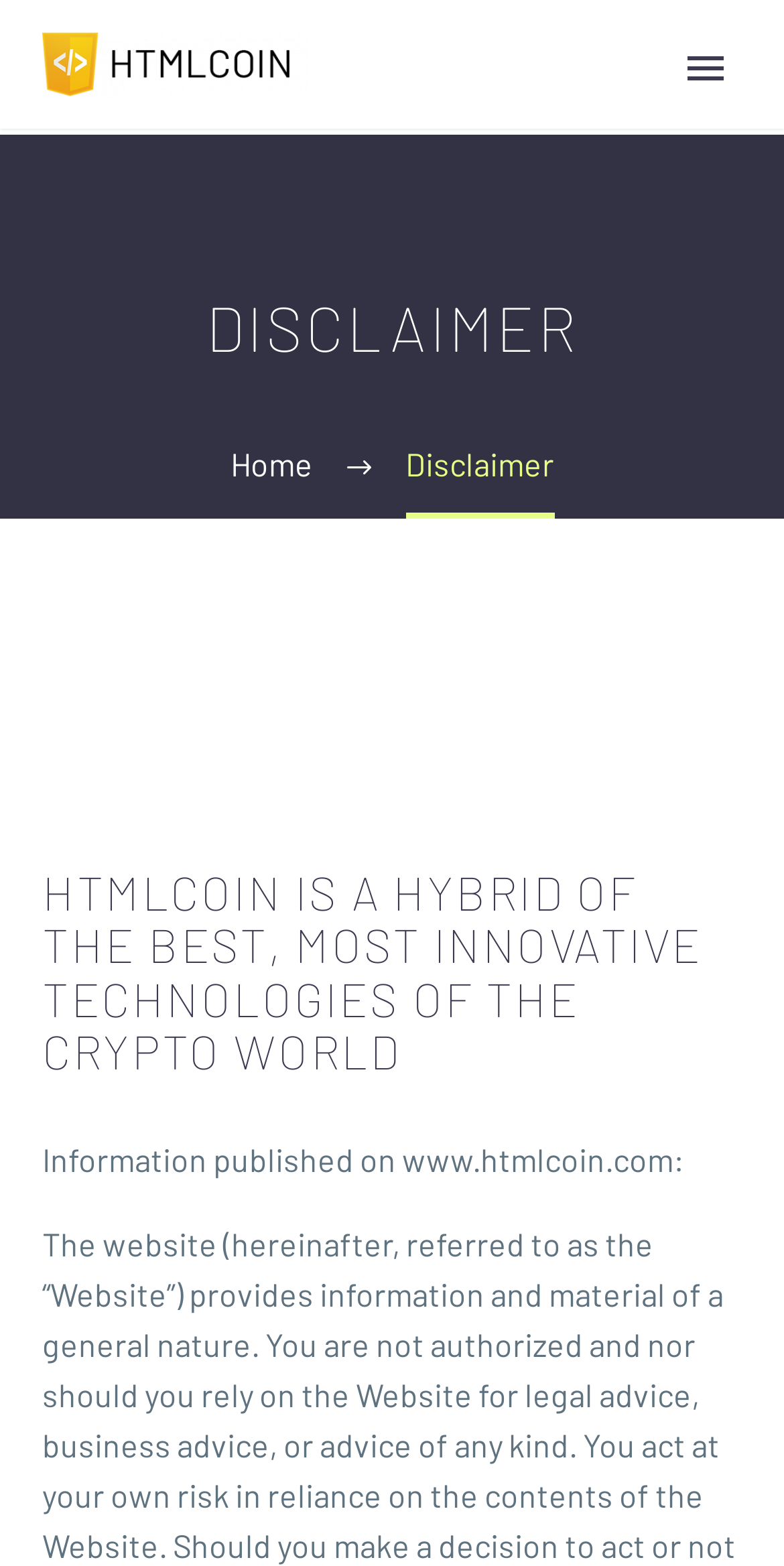How many links are there in the primary menu?
Refer to the image and provide a one-word or short phrase answer.

7